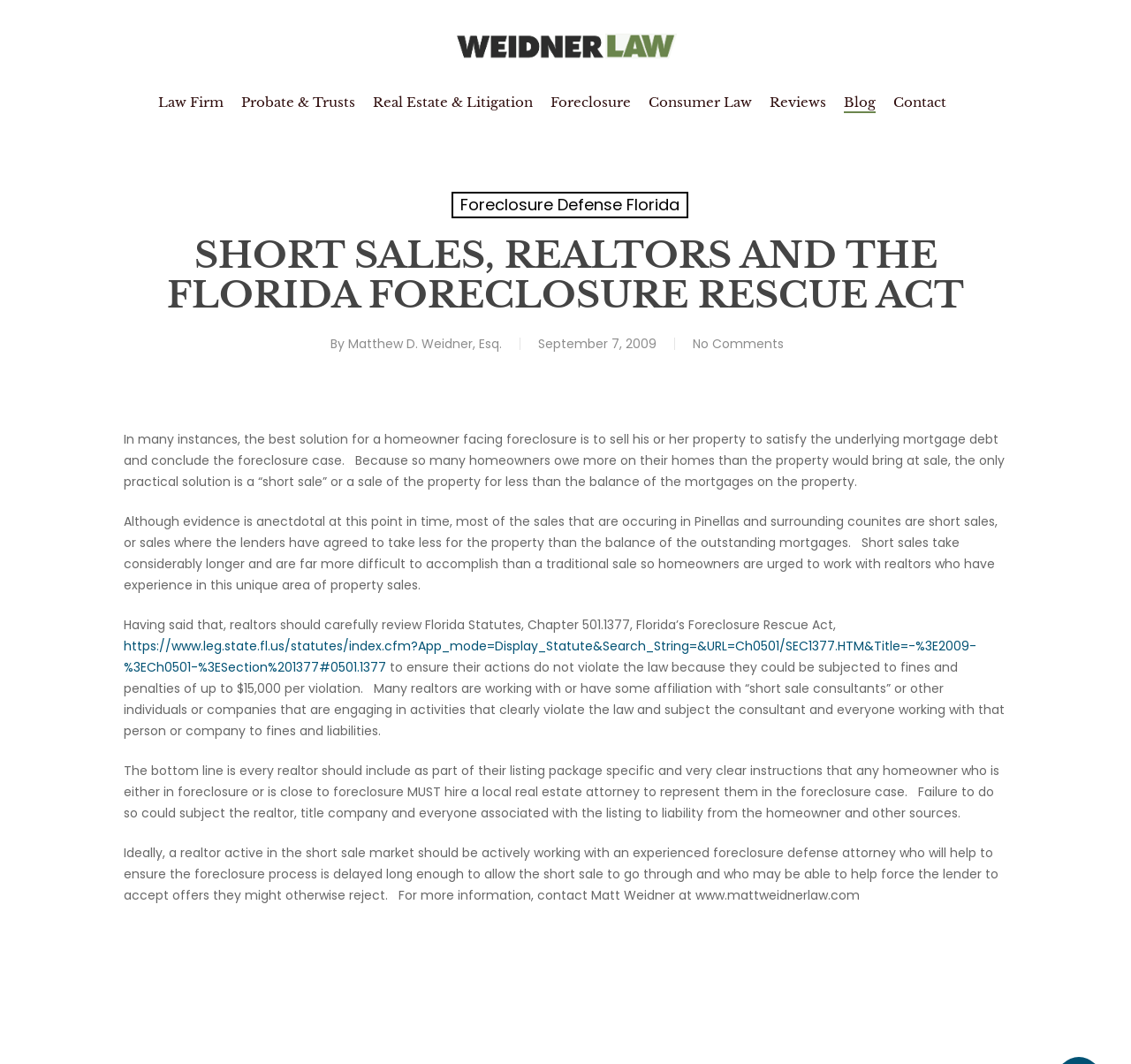Offer an in-depth caption of the entire webpage.

The webpage appears to be a blog post or article from a law firm, WeidnerLaw, focusing on foreclosure defense and short sales in Florida. At the top of the page, there is a logo and a navigation menu with links to different sections of the website, including "Law Firm", "Probate & Trusts", "Real Estate & Litigation", "Foreclosure", "Consumer Law", "Reviews", "Blog", and "Contact".

Below the navigation menu, there is a heading that reads "SHORT SALES, REALTORS AND THE FLORIDA FORECLOSURE RESCUE ACT". The article is written by Matthew D. Weidner, Esq. and dated September 7, 2009. The content of the article discusses the importance of short sales for homeowners facing foreclosure and the role of realtors in this process. It also warns realtors to be aware of the Florida Foreclosure Rescue Act and to ensure that their actions do not violate the law.

The article is divided into several paragraphs, with links to external sources, such as the Florida Statutes website, and internal links, like the author's website. There are no images on the page, aside from the logo at the top. The overall layout is organized, with clear headings and concise text.